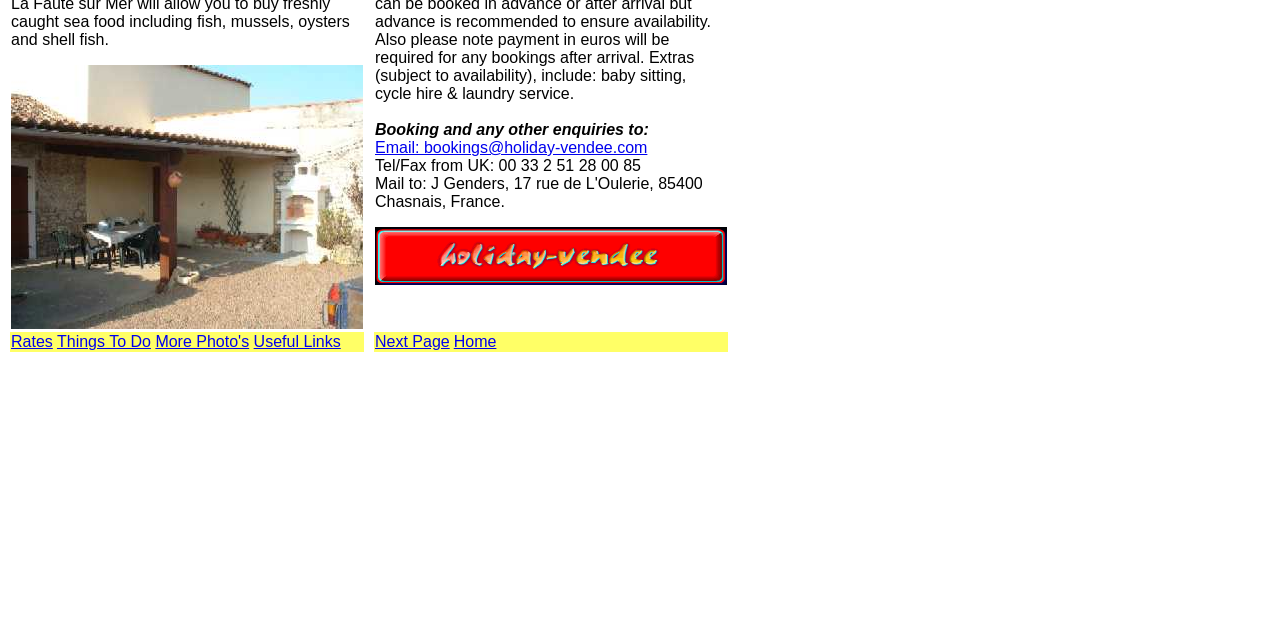Given the element description "Home" in the screenshot, predict the bounding box coordinates of that UI element.

[0.354, 0.52, 0.388, 0.547]